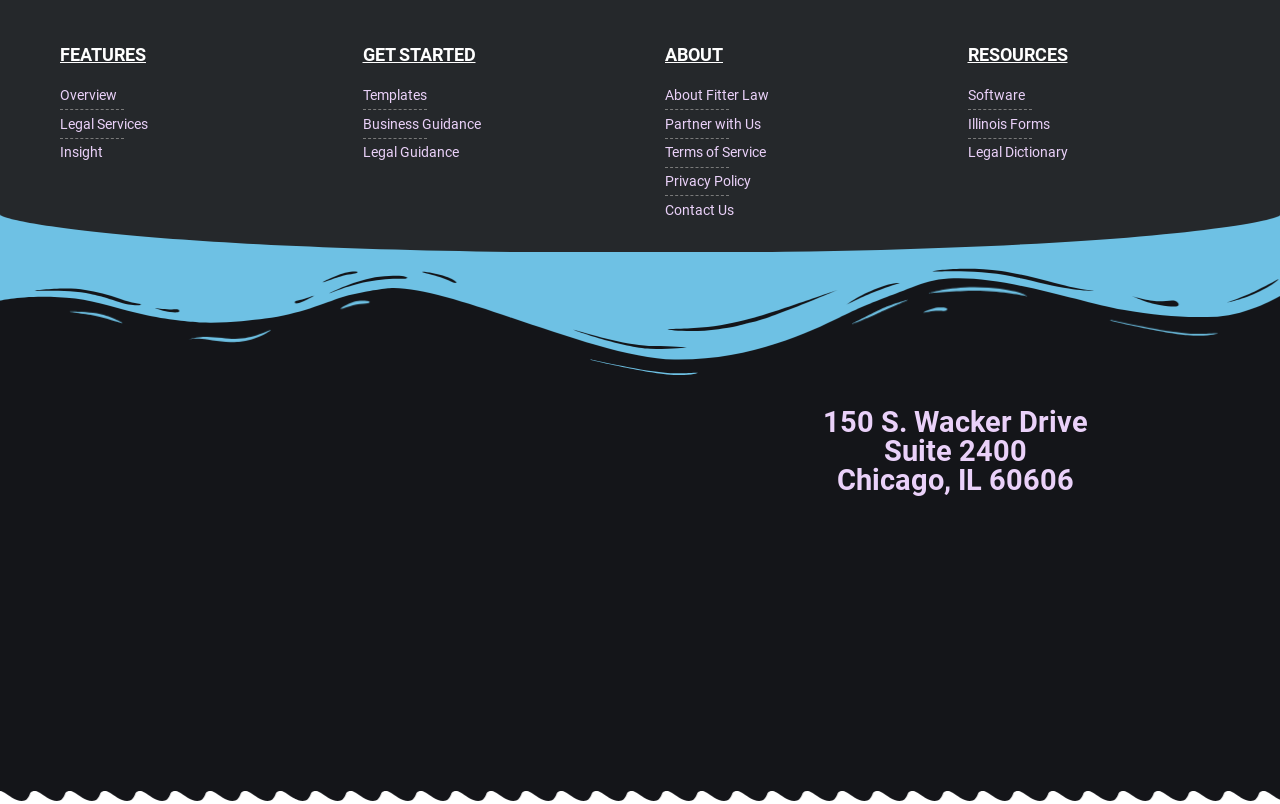Locate the bounding box coordinates of the clickable region necessary to complete the following instruction: "Access 'Legal Dictionary' resource". Provide the coordinates in the format of four float numbers between 0 and 1, i.e., [left, top, right, bottom].

[0.756, 0.176, 0.992, 0.205]